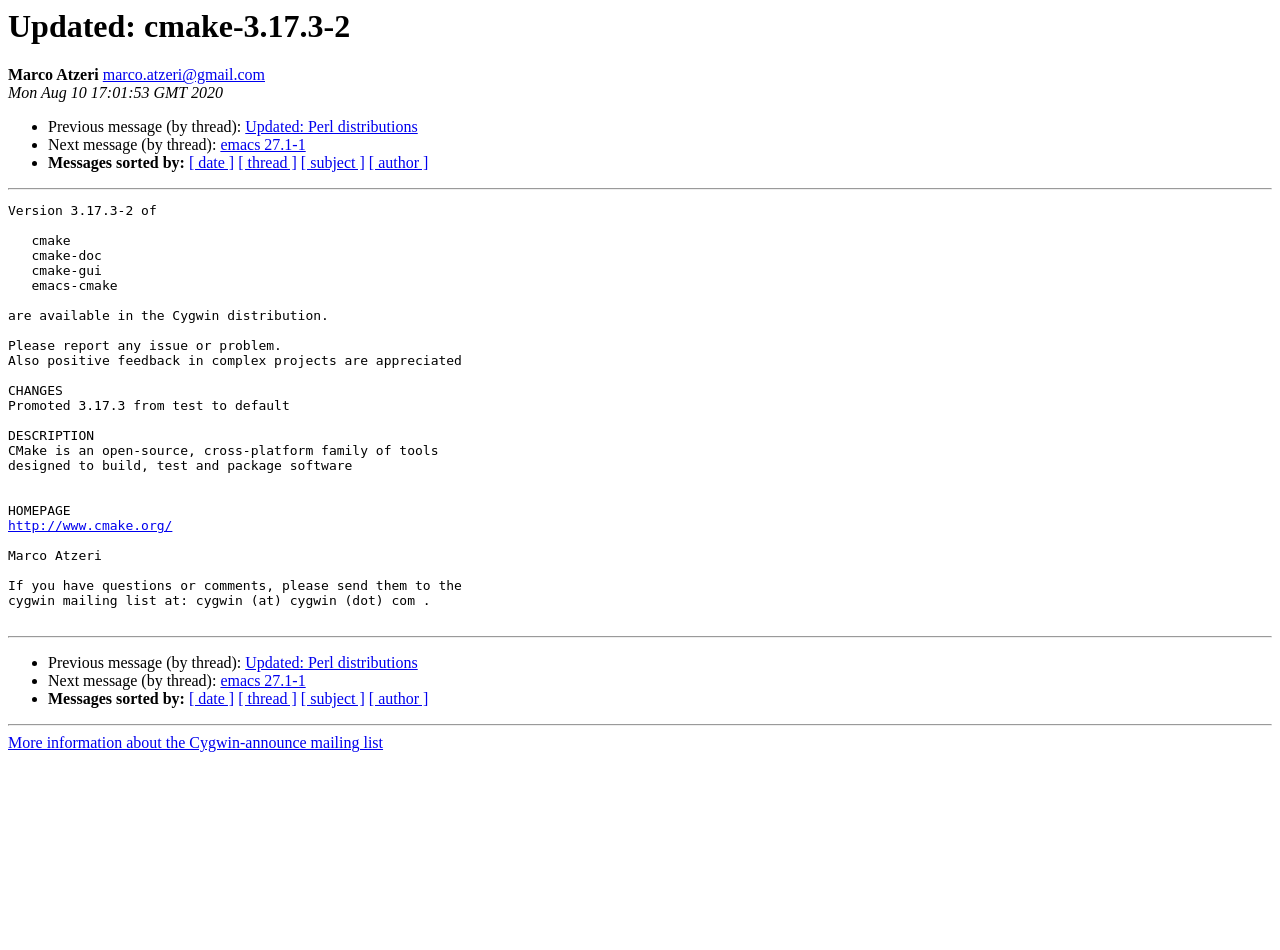Create an elaborate caption for the webpage.

The webpage appears to be an email or a forum post related to the Cygwin distribution. At the top, there is a heading that reads "Updated: cmake-3.17.3-2" and is focused. Below the heading, there is the name "Marco Atzeri" and an email address "marco.atzeri@gmail.com". The date "Mon Aug 10 17:01:53 GMT 2020" is also displayed.

The page has a list of links to previous and next messages in a thread, with markers in the form of bullets. The links are labeled as "Previous message (by thread):" and "Next message (by thread):" and point to messages with subjects "Updated: Perl distributions" and "emacs 27.1-1", respectively. There are also links to sort messages by date, thread, subject, and author.

Below the list of links, there is a horizontal separator, followed by a block of text that describes the availability of version 3.17.3-2 of cmake and related packages in the Cygwin distribution. The text also includes a call to report any issues or provide feedback, as well as a description of CMake and its homepage.

Another horizontal separator is present, followed by a repetition of the list of links to previous and next messages in a thread. Finally, there is a link to more information about the Cygwin-announce mailing list at the bottom of the page.